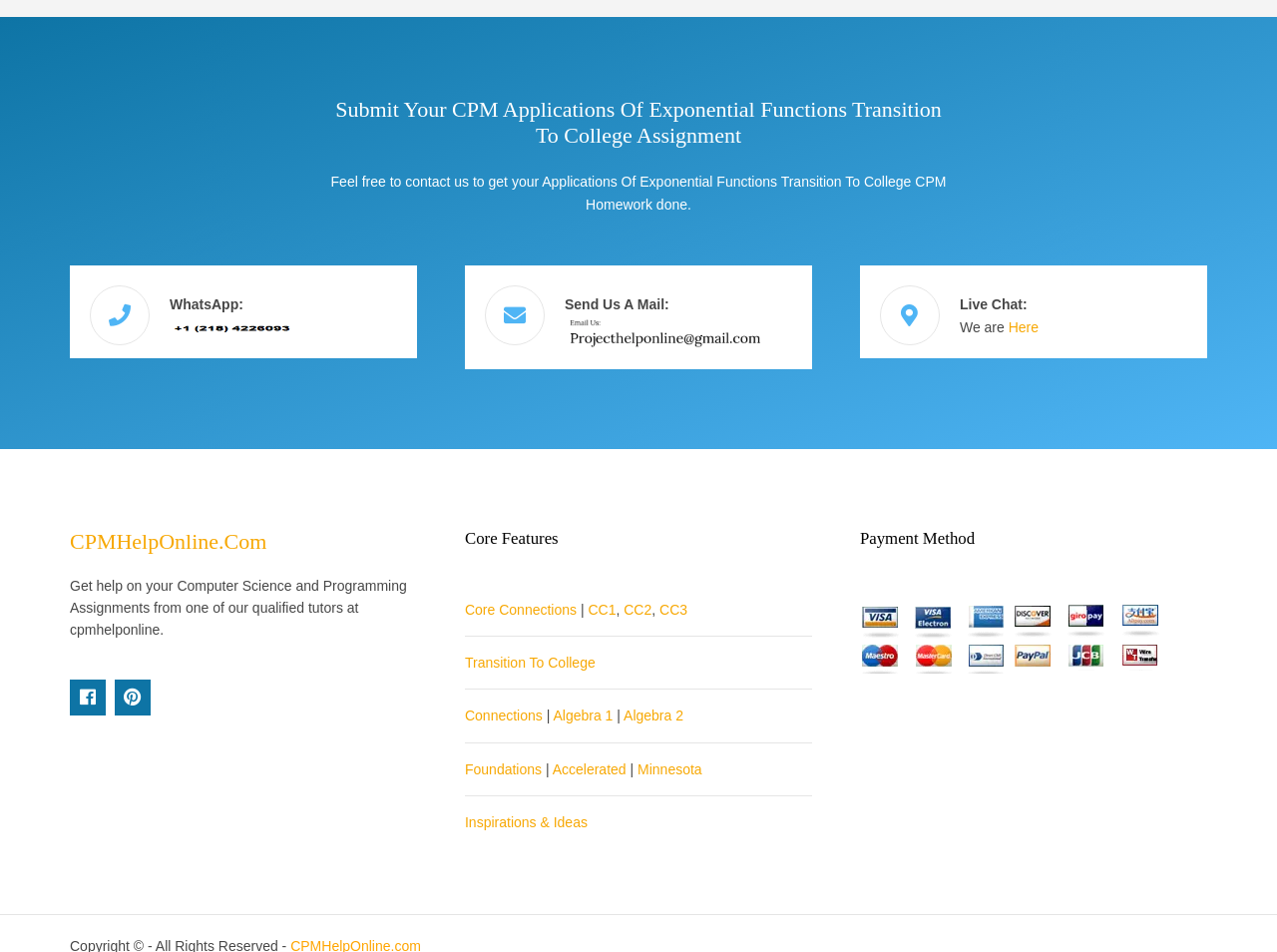Given the element description "CC2", identify the bounding box of the corresponding UI element.

[0.488, 0.632, 0.51, 0.648]